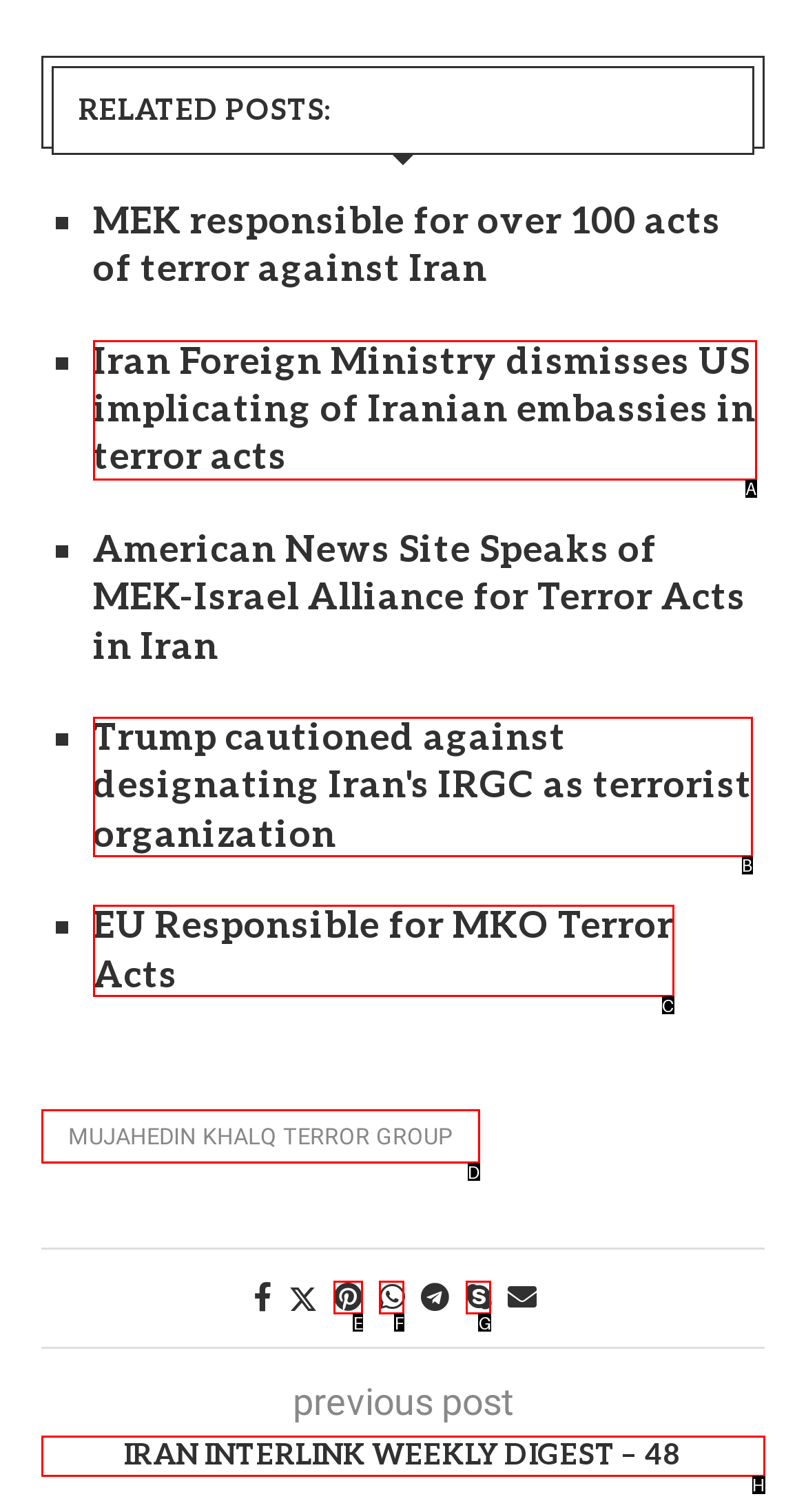Using the description: Mujahedin Khalq Terror group, find the best-matching HTML element. Indicate your answer with the letter of the chosen option.

D